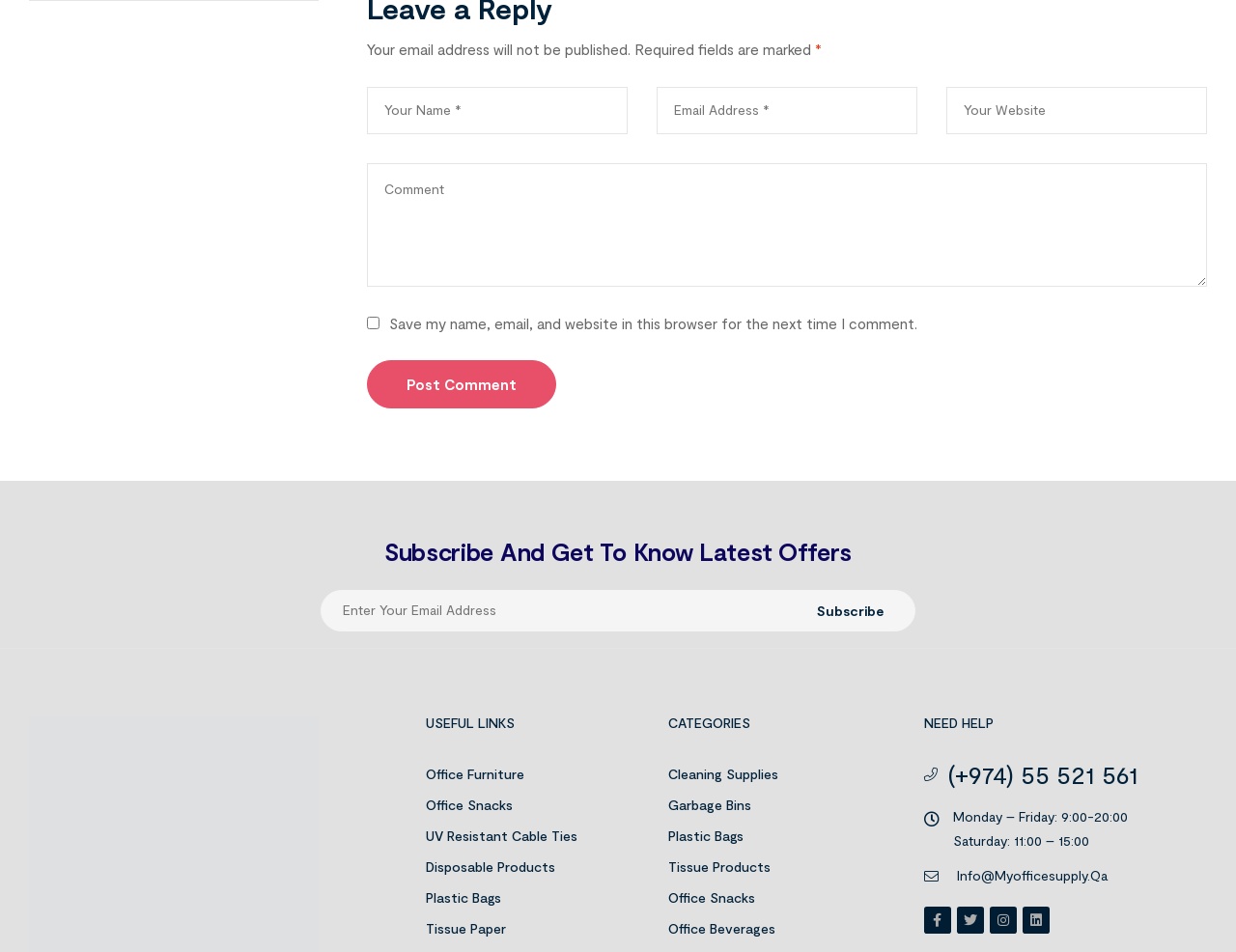Please find the bounding box coordinates for the clickable element needed to perform this instruction: "Contact us through phone".

[0.748, 0.797, 0.962, 0.829]